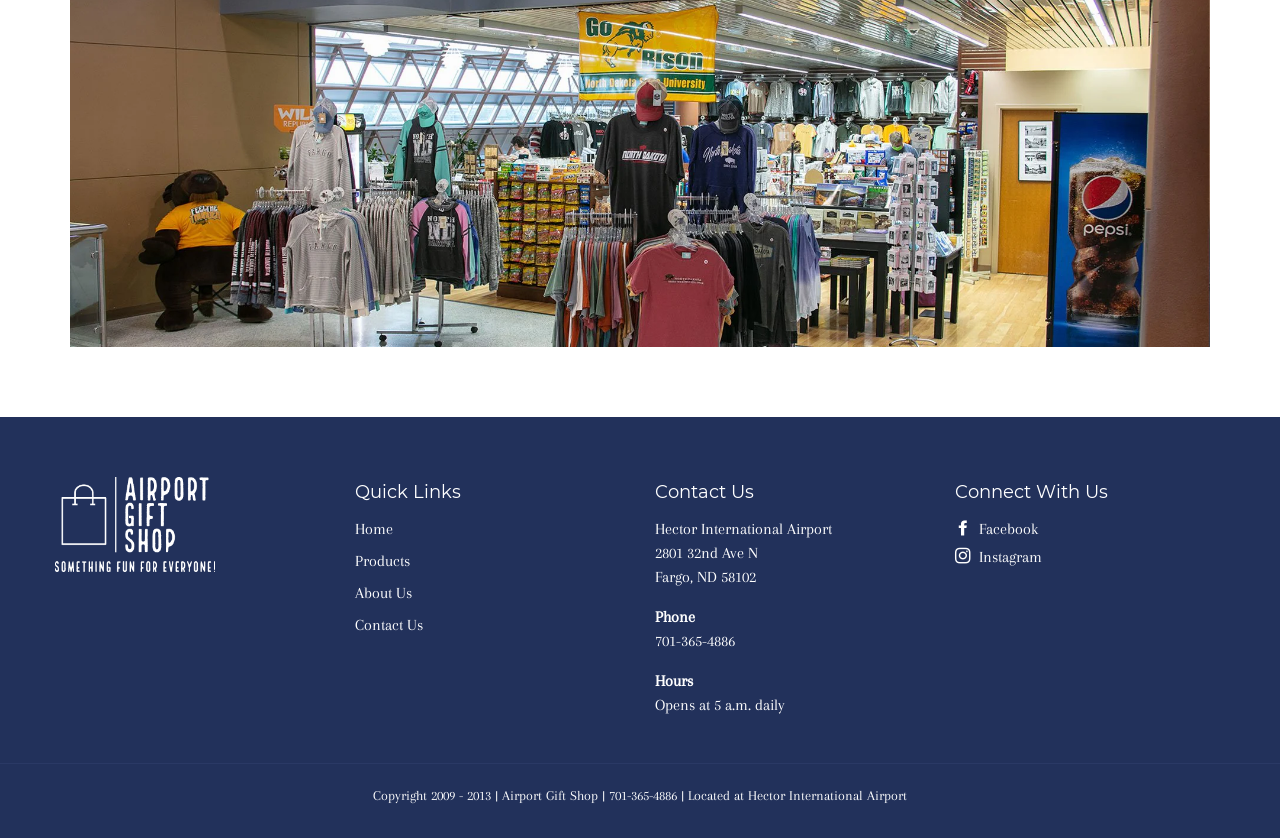Give the bounding box coordinates for this UI element: "Products". The coordinates should be four float numbers between 0 and 1, arranged as [left, top, right, bottom].

[0.277, 0.659, 0.32, 0.681]